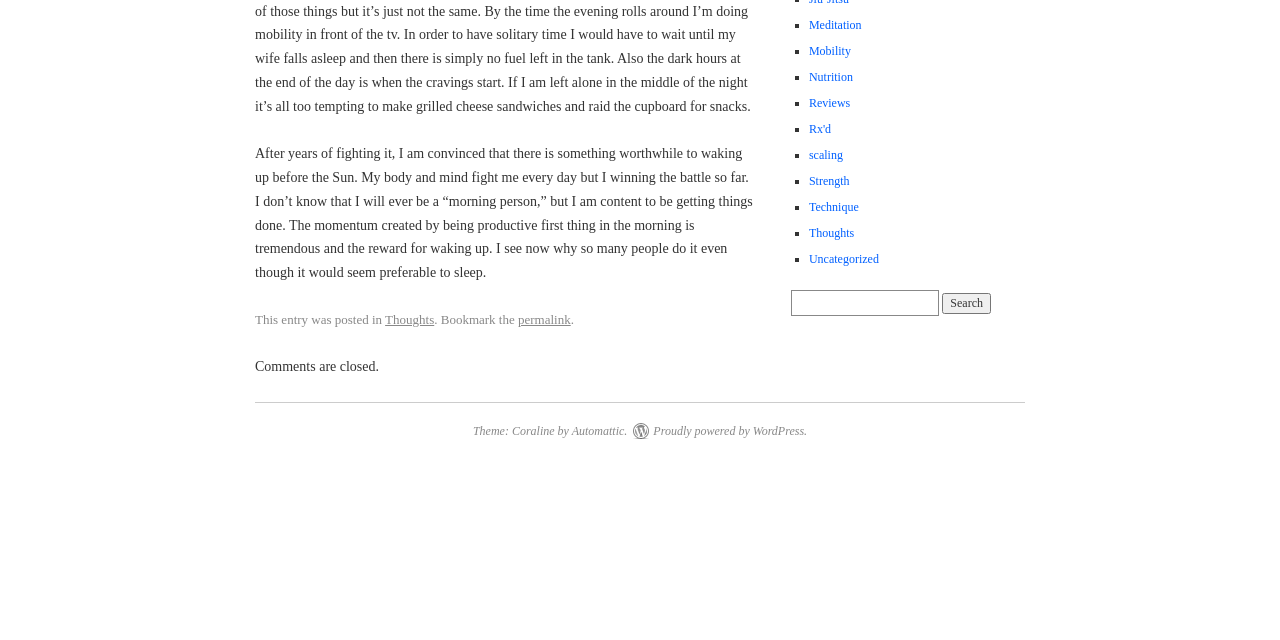Determine the bounding box coordinates of the UI element described below. Use the format (top-left x, top-left y, bottom-right x, bottom-right y) with floating point numbers between 0 and 1: parent_node: Search for: value="Search"

[0.736, 0.458, 0.774, 0.491]